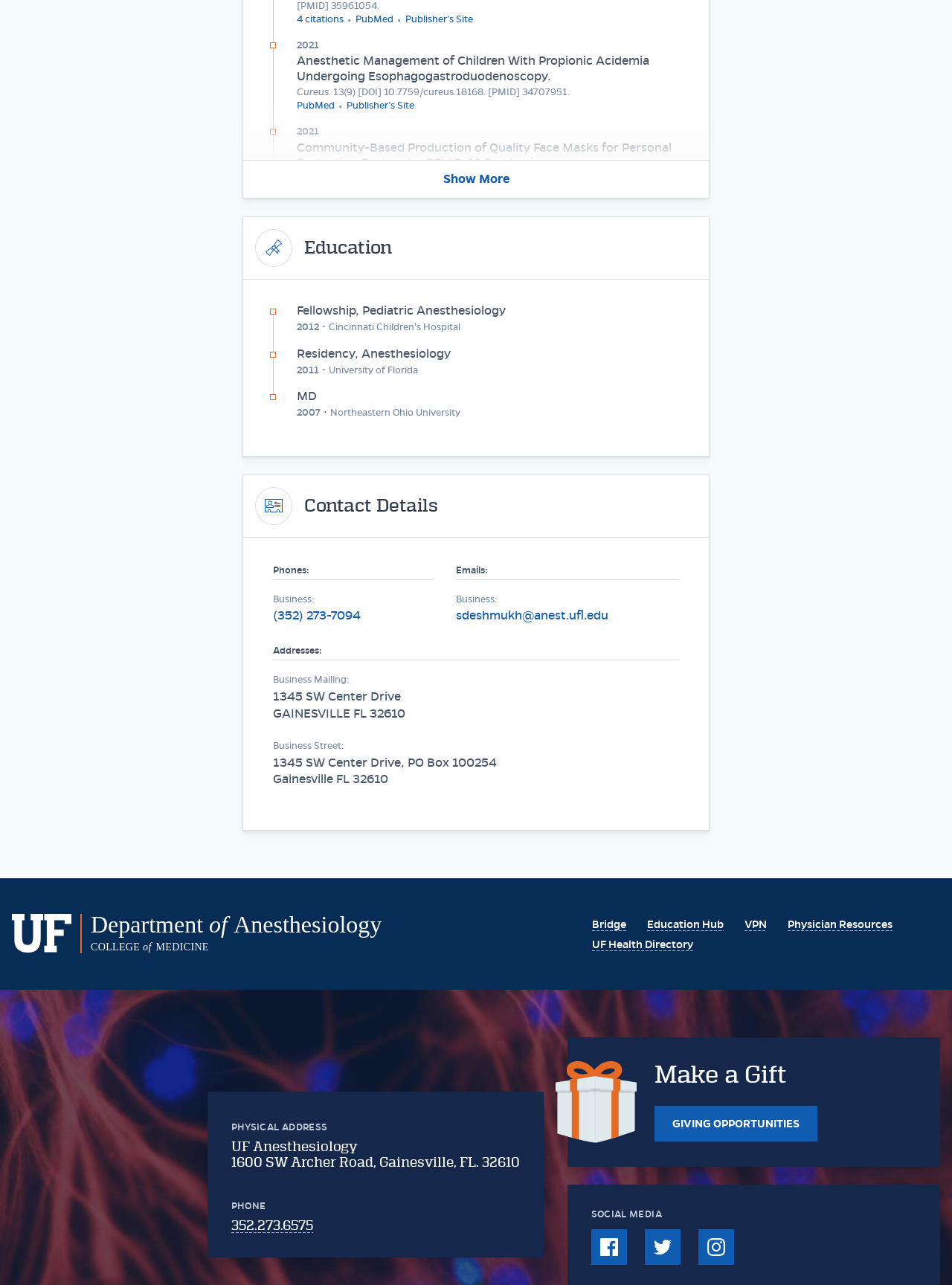What is the name of the journal of the eighth article?
Look at the image and provide a detailed response to the question.

The eighth article's journal name can be found by looking at the static text element with bounding box coordinates [0.312, 0.364, 0.71, 0.382], which contains the text 'Surgery for obesity and related diseases : official journal of the American Society for Bariatric Surgery'.